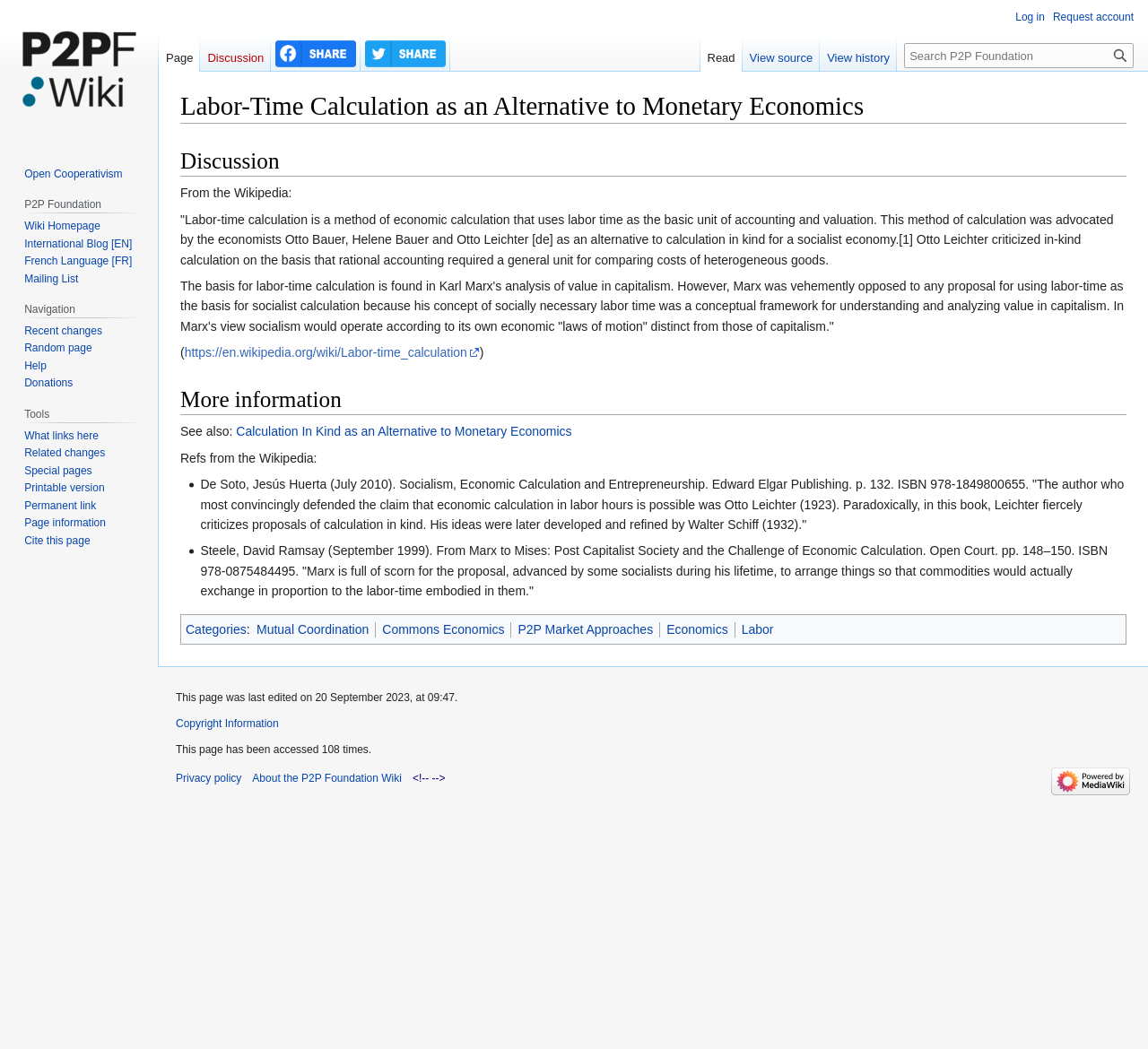Determine the main headline of the webpage and provide its text.

Labor-Time Calculation as an Alternative to Monetary Economics